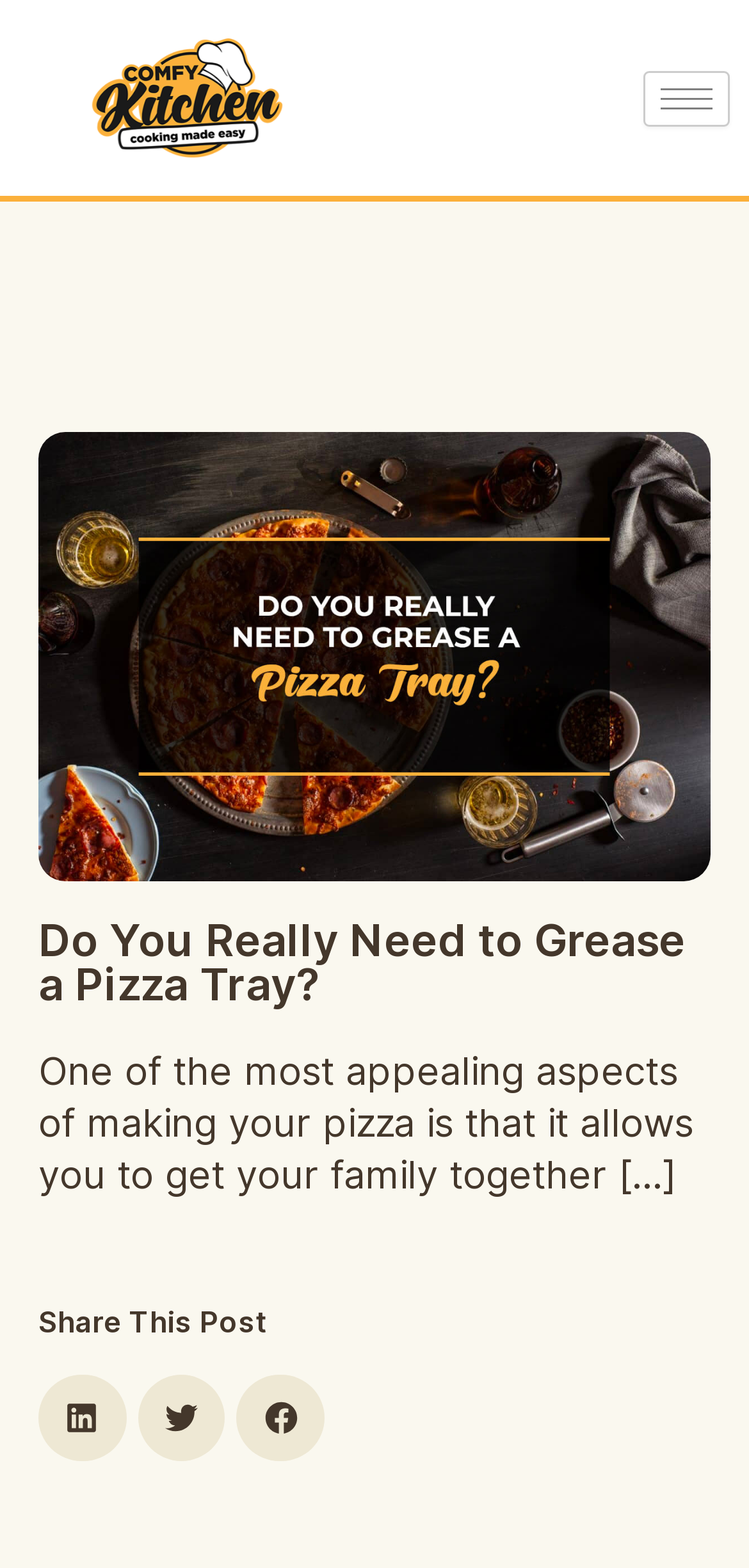How many headings are there in the article?
By examining the image, provide a one-word or phrase answer.

2